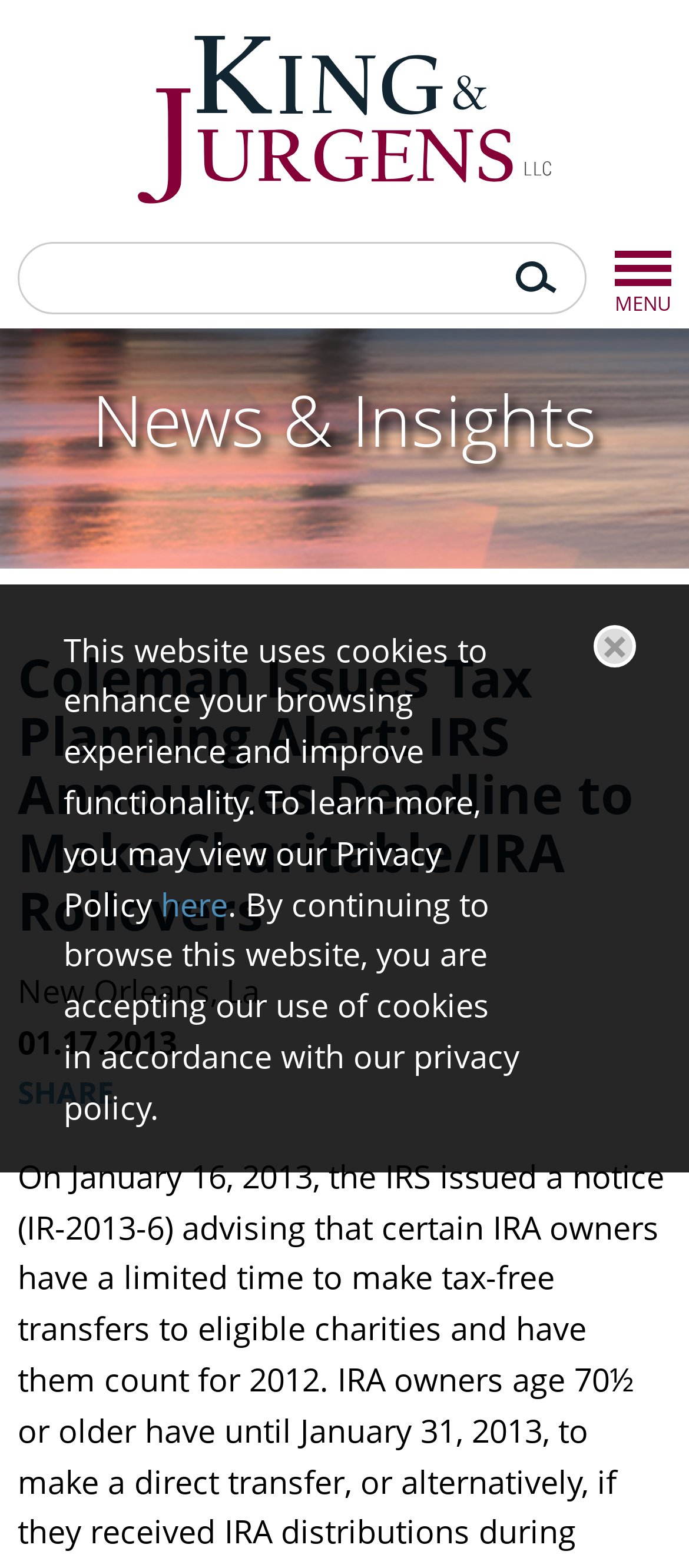Find and extract the text of the primary heading on the webpage.

Coleman Issues Tax Planning Alert: IRS Announces Deadline to Make Charitable/IRA Rollovers